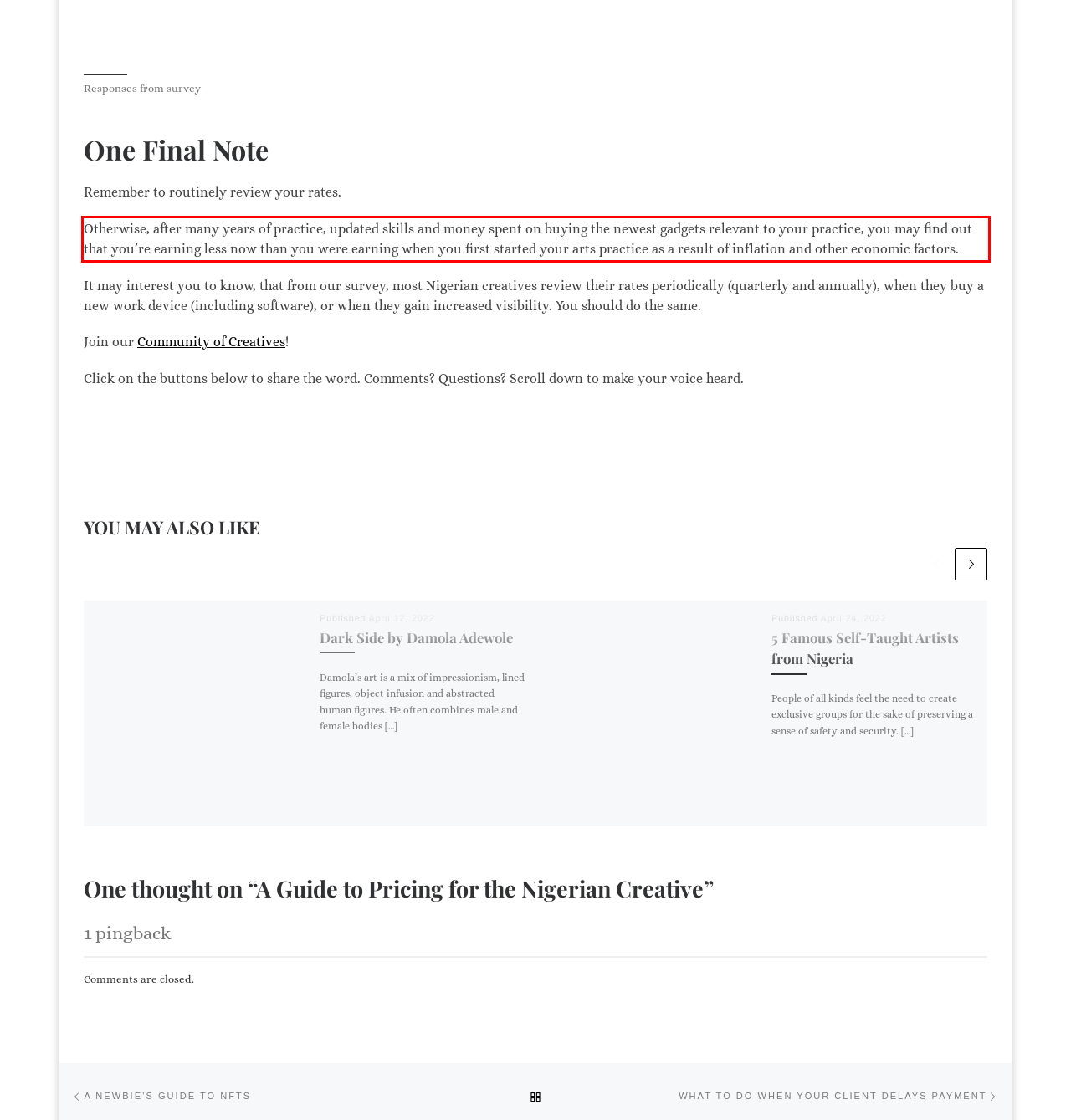Look at the provided screenshot of the webpage and perform OCR on the text within the red bounding box.

Otherwise, after many years of practice, updated skills and money spent on buying the newest gadgets relevant to your practice, you may find out that you’re earning less now than you were earning when you first started your arts practice as a result of inflation and other economic factors.